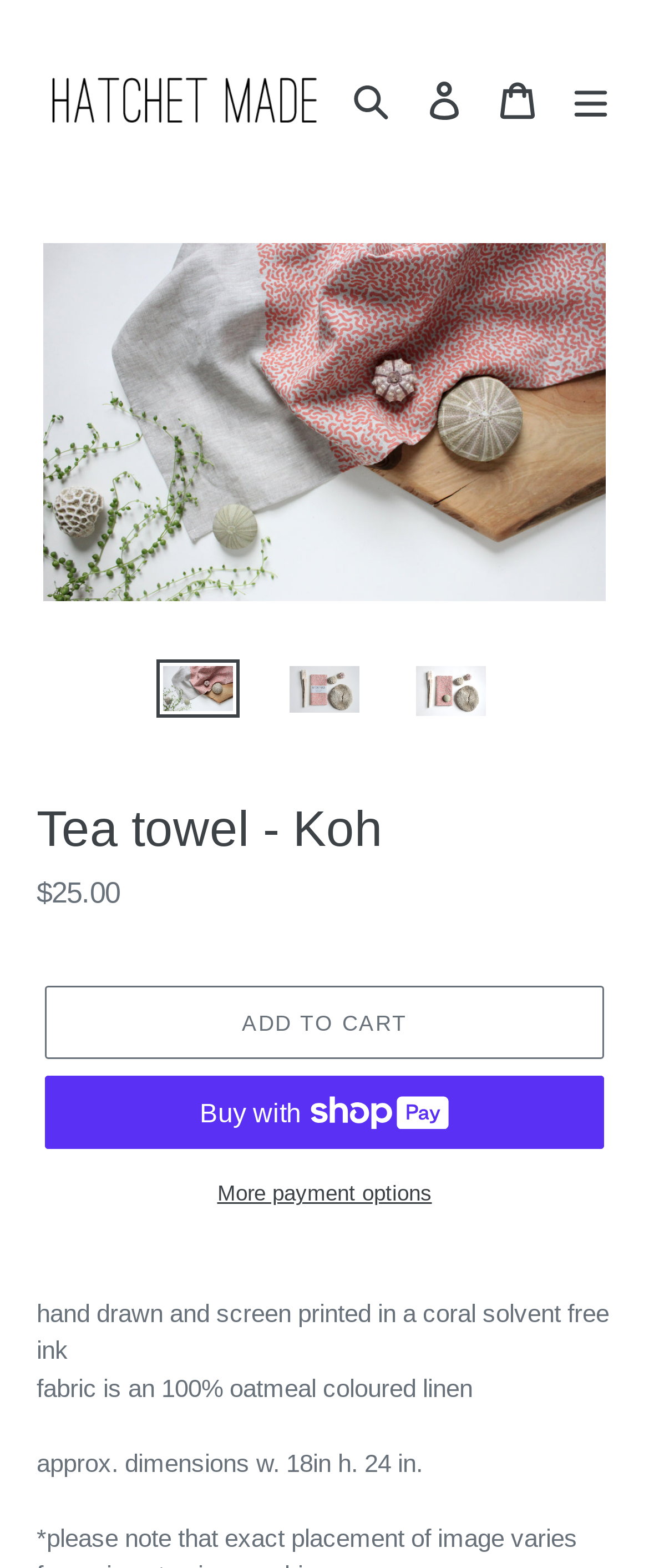Provide the text content of the webpage's main heading.

Tea towel - Koh